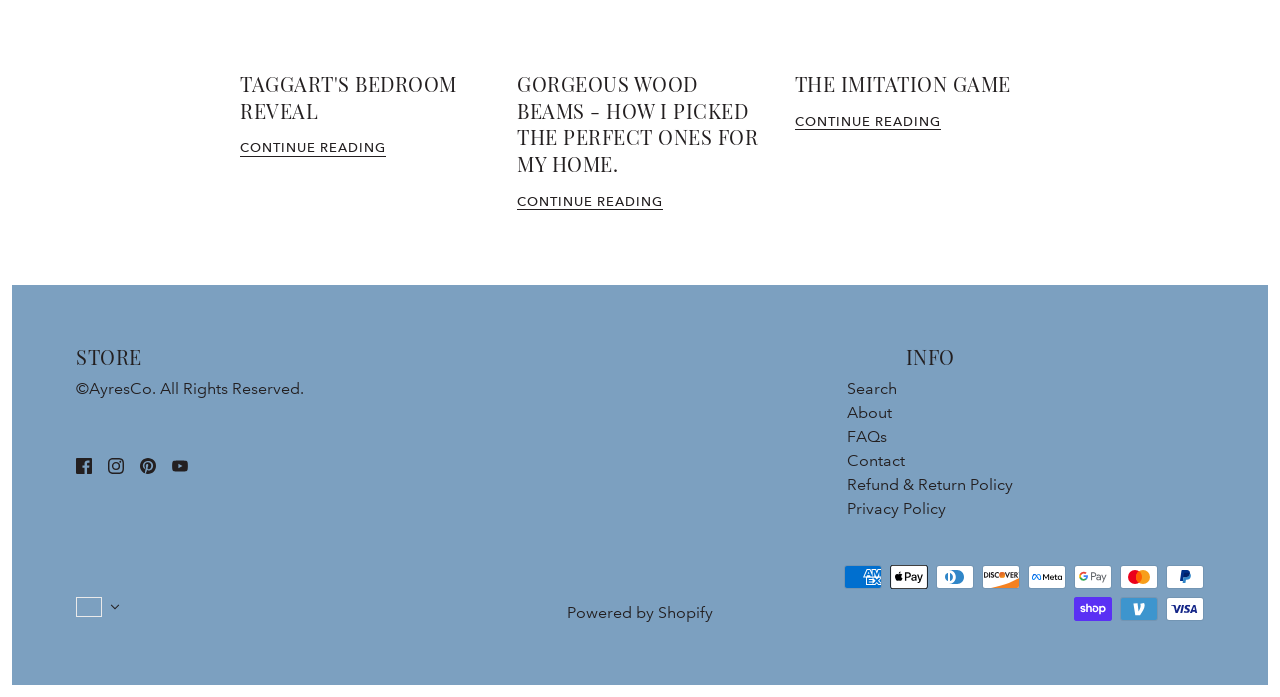Provide the bounding box coordinates for the UI element that is described as: "FAQs".

[0.662, 0.613, 0.693, 0.64]